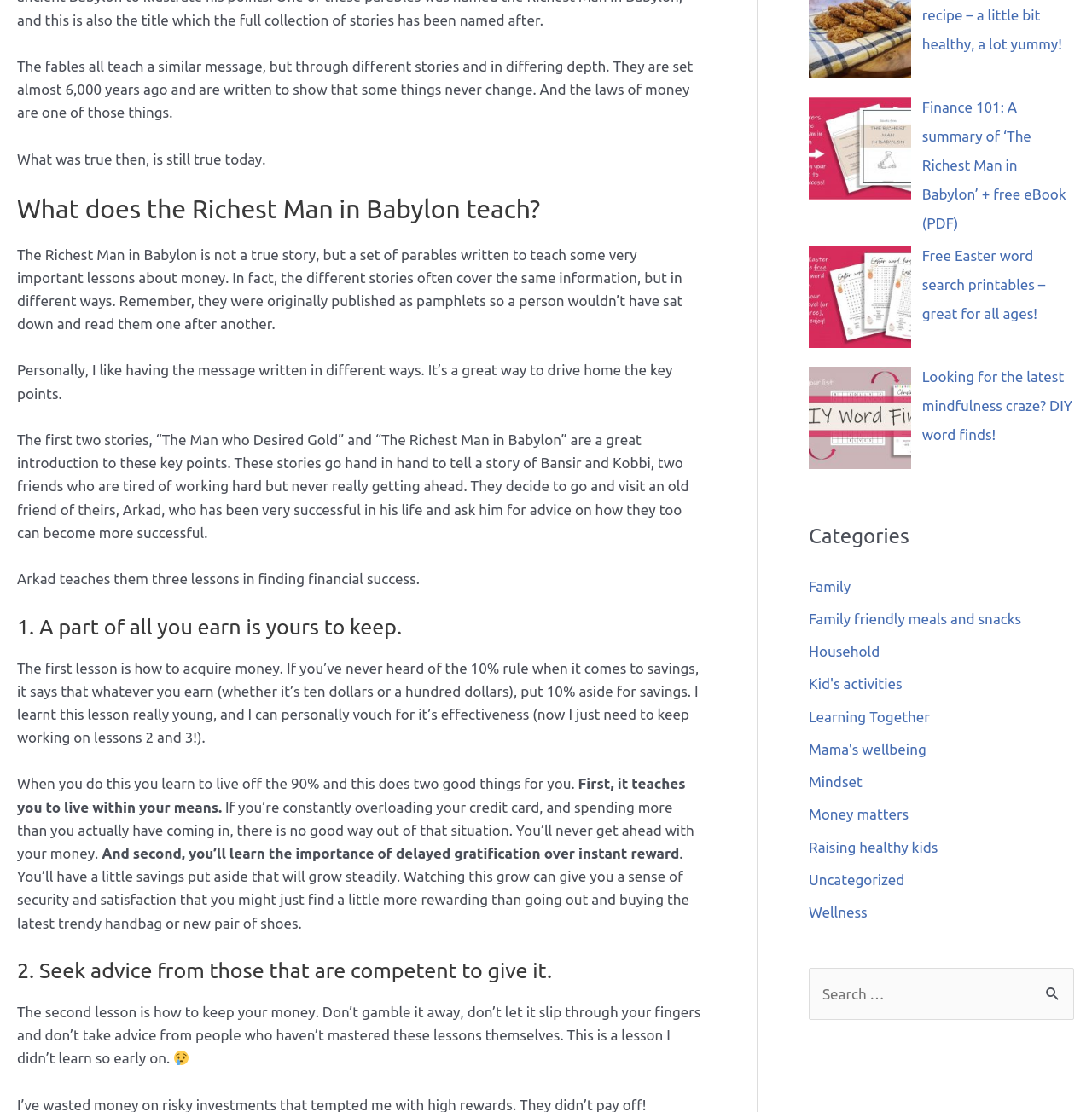What is the purpose of saving 10% of one's earnings?
Using the visual information, respond with a single word or phrase.

To live within means and delayed gratification